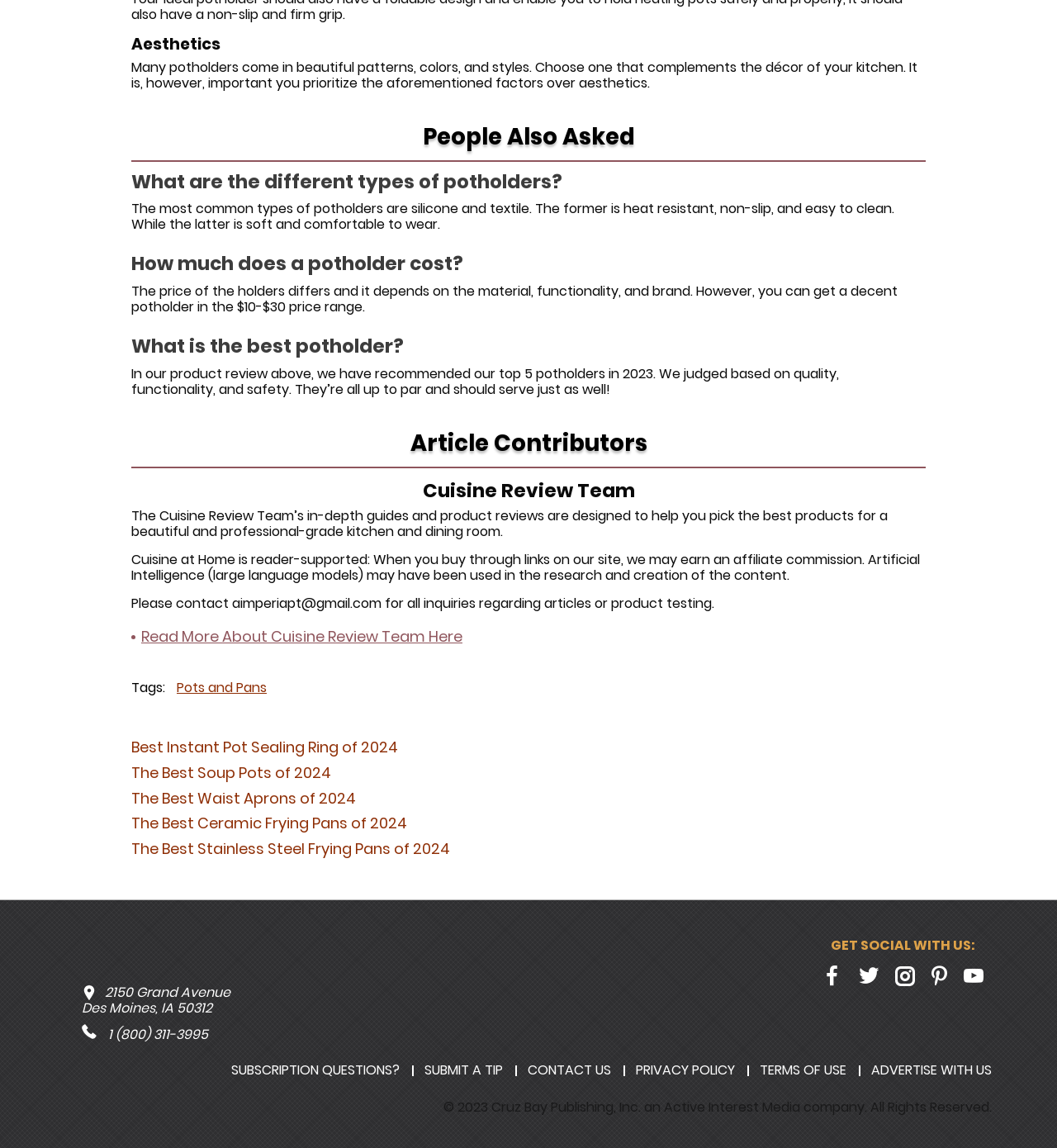Bounding box coordinates should be provided in the format (top-left x, top-left y, bottom-right x, bottom-right y) with all values between 0 and 1. Identify the bounding box for this UI element: aria-label="instagram"

[0.847, 0.841, 0.866, 0.86]